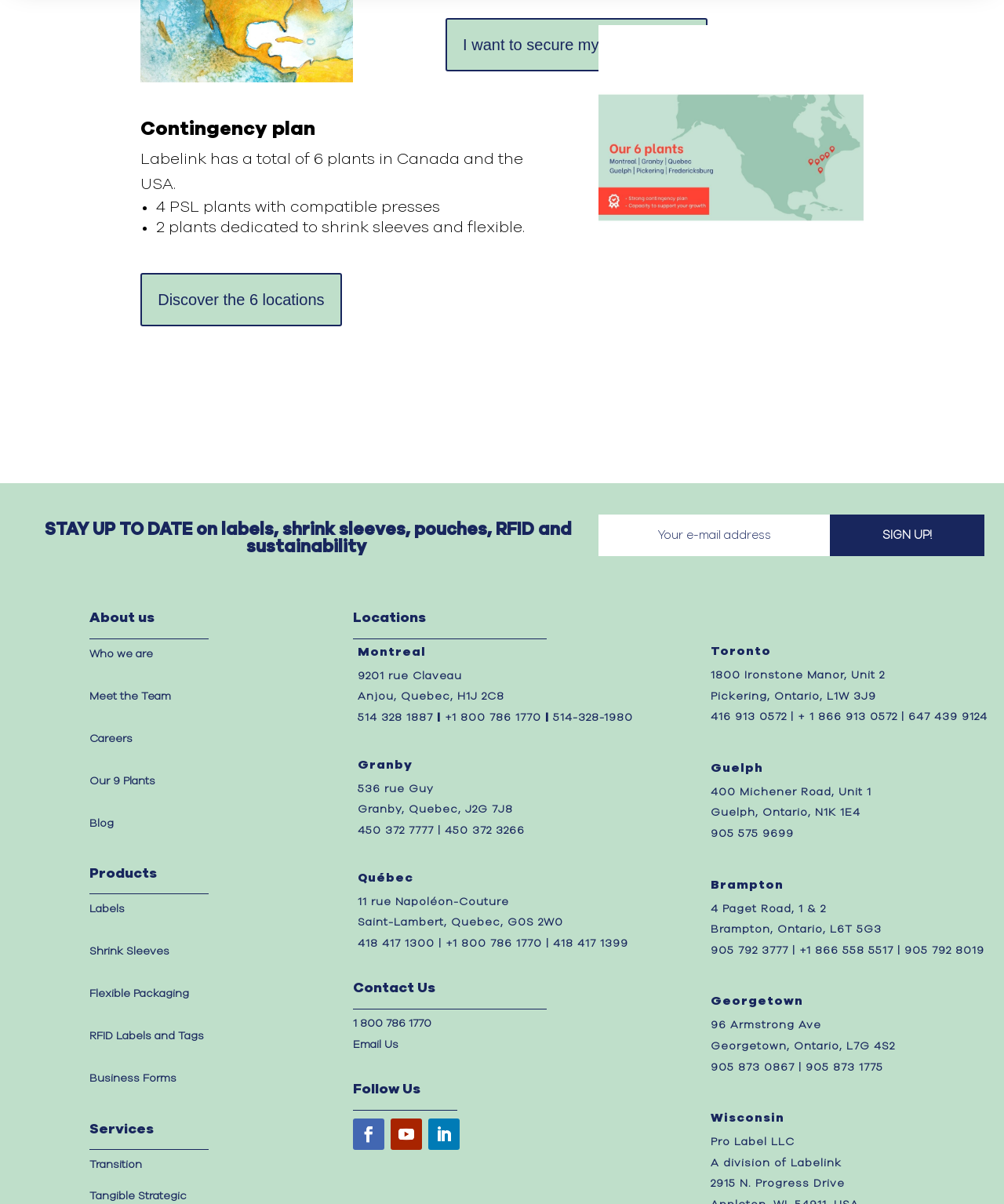What is the purpose of the 'Sign Up!' button?
Kindly give a detailed and elaborate answer to the question.

The 'Sign Up!' button is located next to a textbox labeled 'Your e-mail address', suggesting that the user needs to enter their email address to receive updates or newsletters from the company.